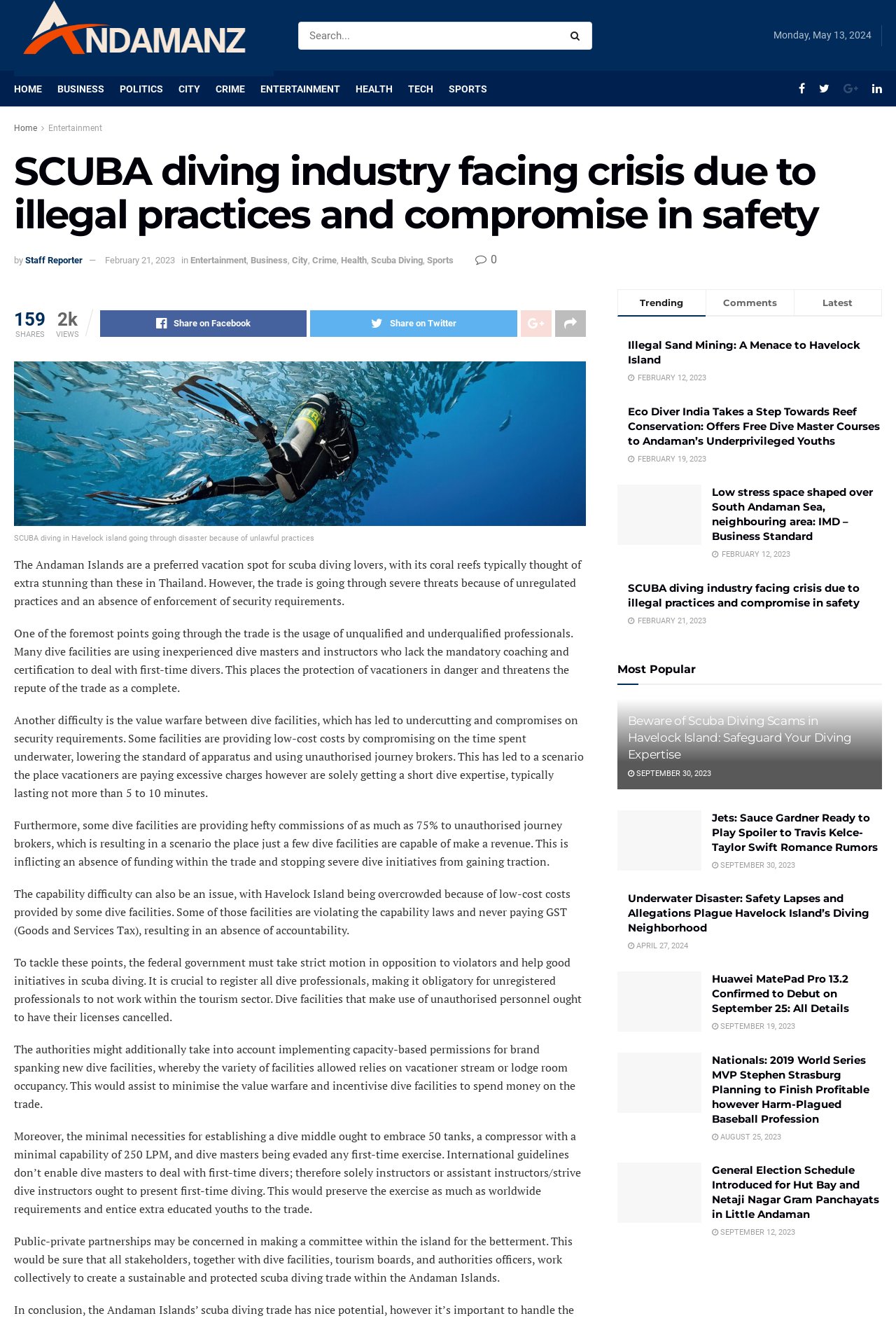Answer the question below using just one word or a short phrase: 
How many trending articles are displayed?

3